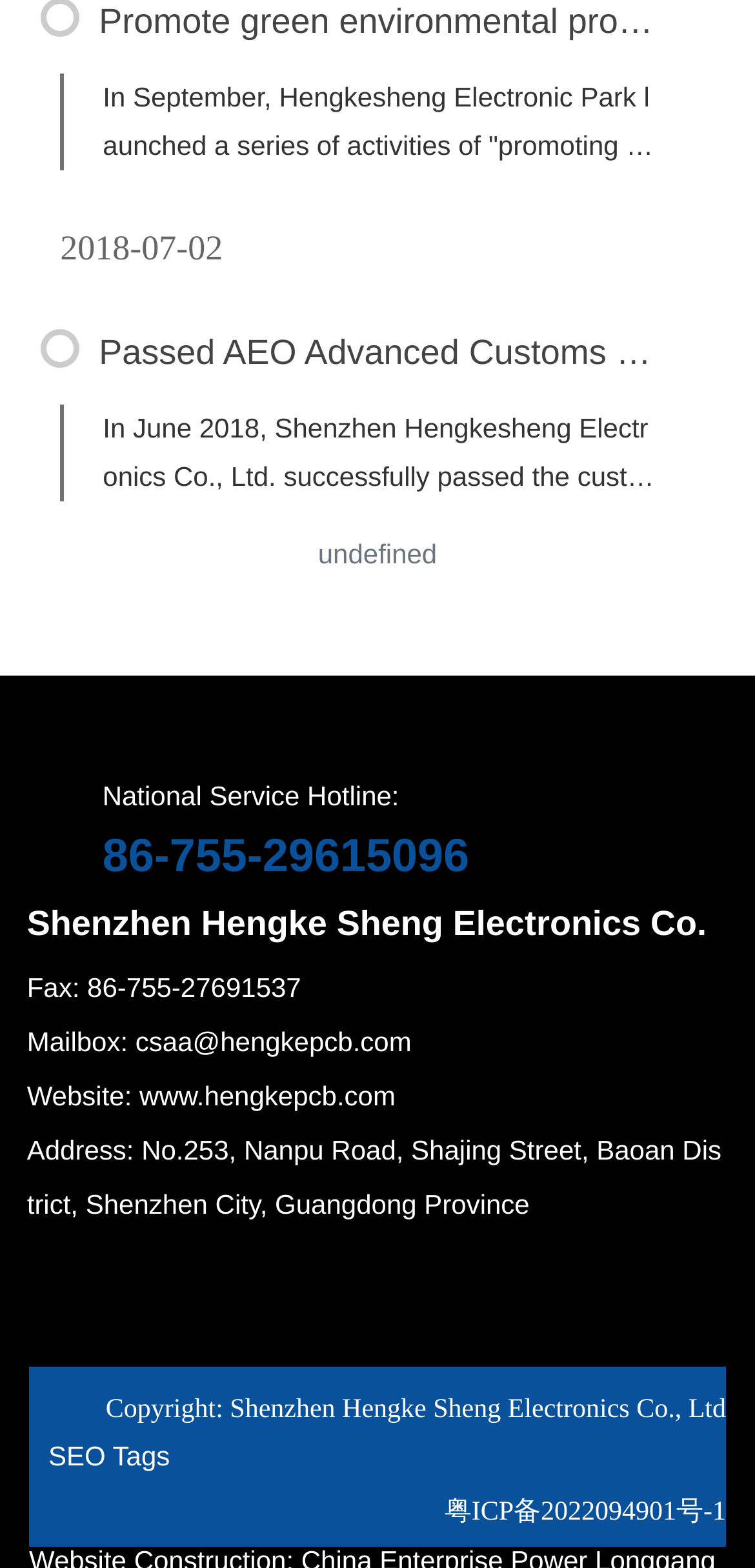What is the company's mission?
Provide a fully detailed and comprehensive answer to the question.

The company's mission is mentioned in the second paragraph of the webpage, which states that the company implements its business mission of 'developing science and technology for the benefit of mankind; Refining environmental protection and making the earth better'.